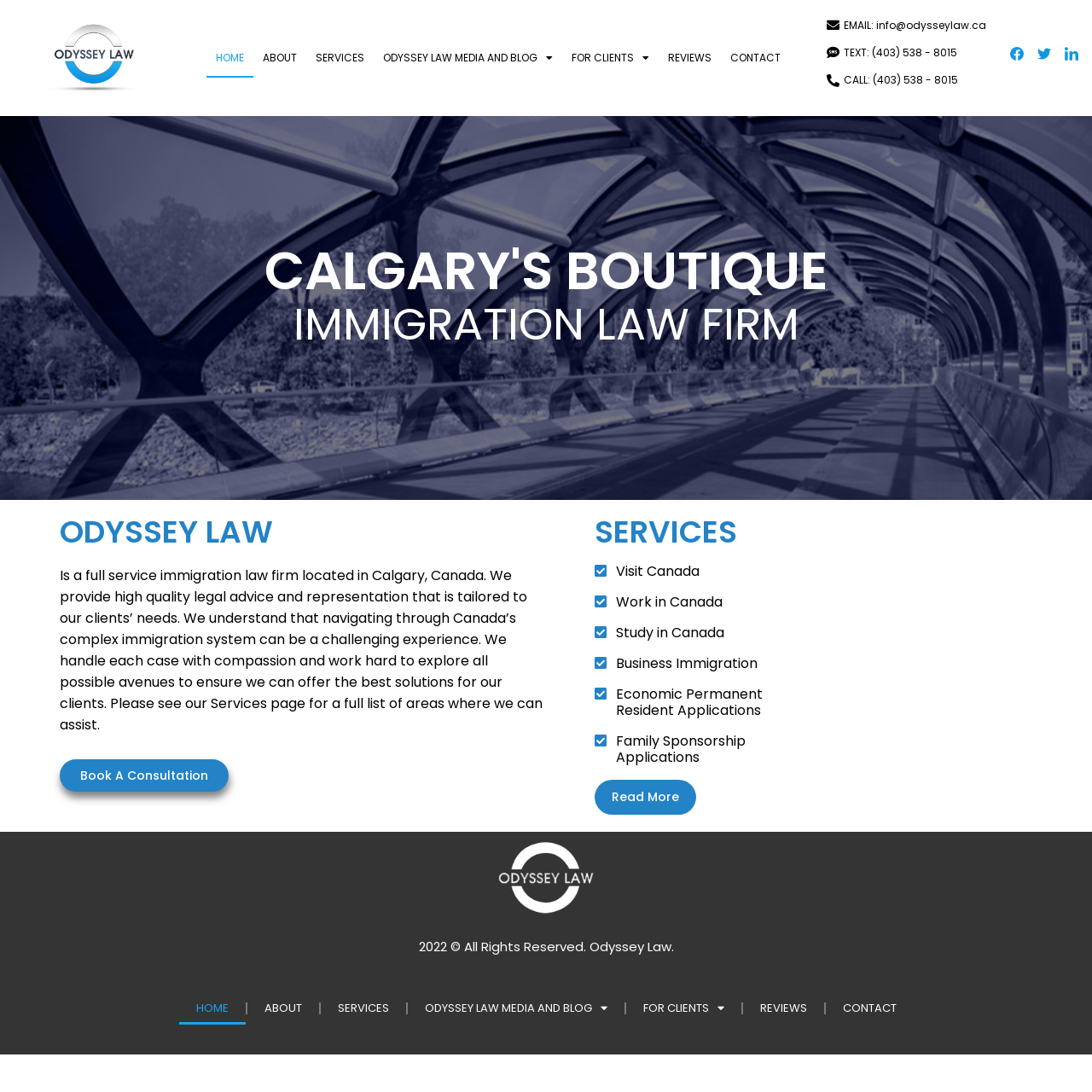Determine the bounding box for the described UI element: "Economic Permanent Resident Applications​".

[0.564, 0.626, 0.698, 0.659]